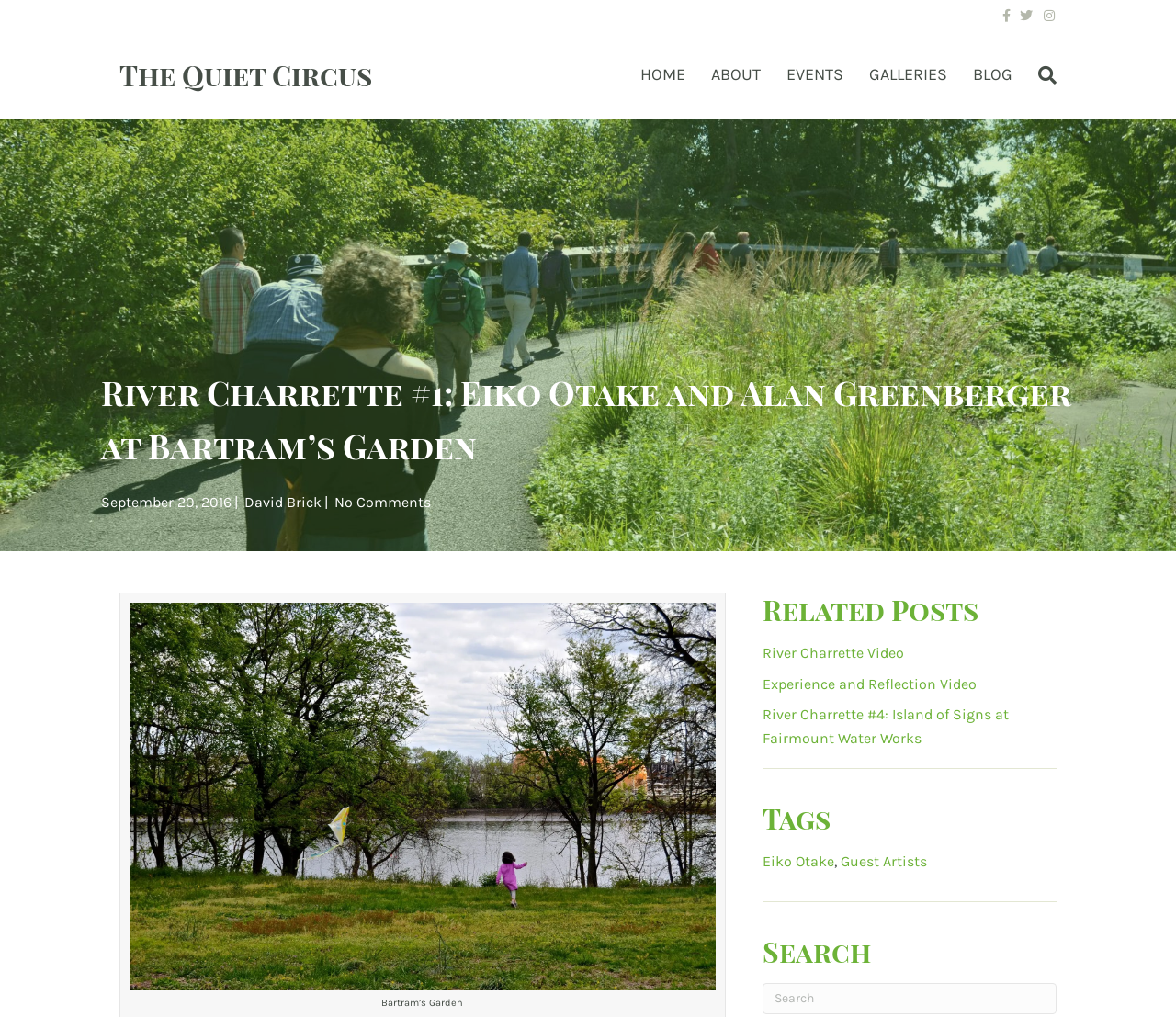Kindly determine the bounding box coordinates for the area that needs to be clicked to execute this instruction: "Visit The Quiet Circus website".

[0.102, 0.052, 0.355, 0.095]